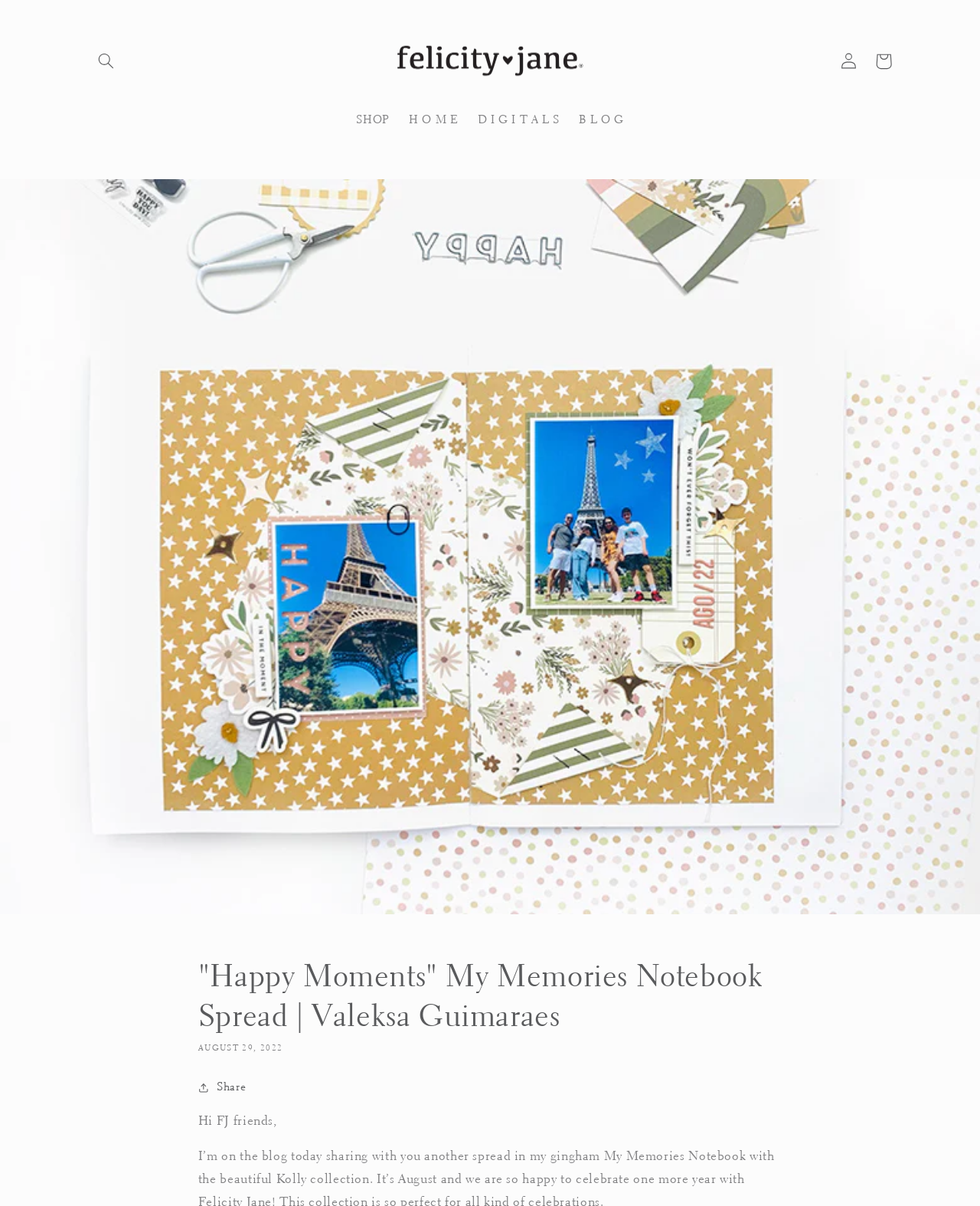What is the date of the blog post?
Based on the image, answer the question with a single word or brief phrase.

AUGUST 29, 2022